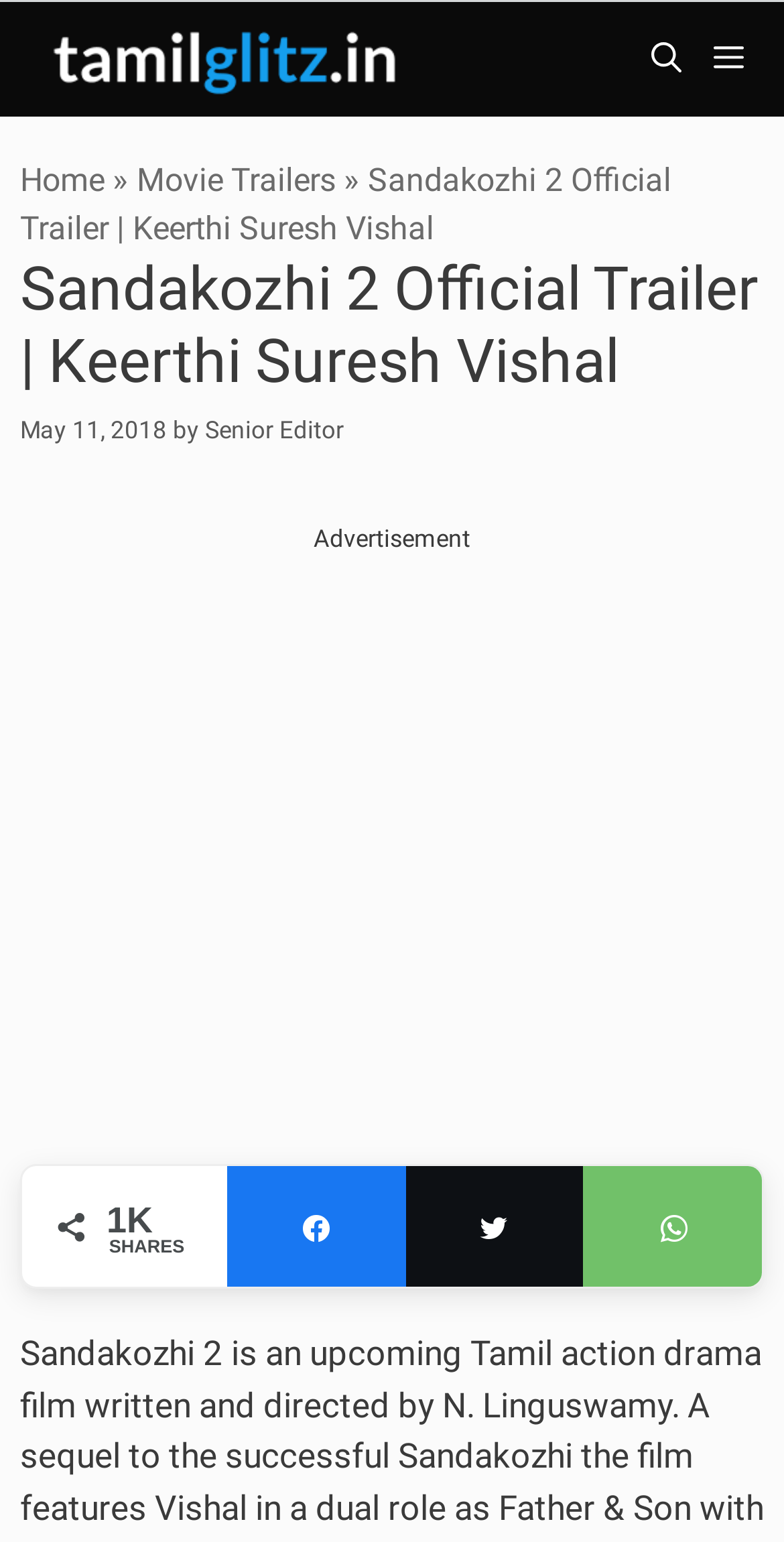What is the name of the movie?
Carefully analyze the image and provide a thorough answer to the question.

I inferred this answer by looking at the breadcrumbs navigation section, which shows the movie title 'Sandakozhi 2 Official Trailer | Keerthi Suresh Vishal'.